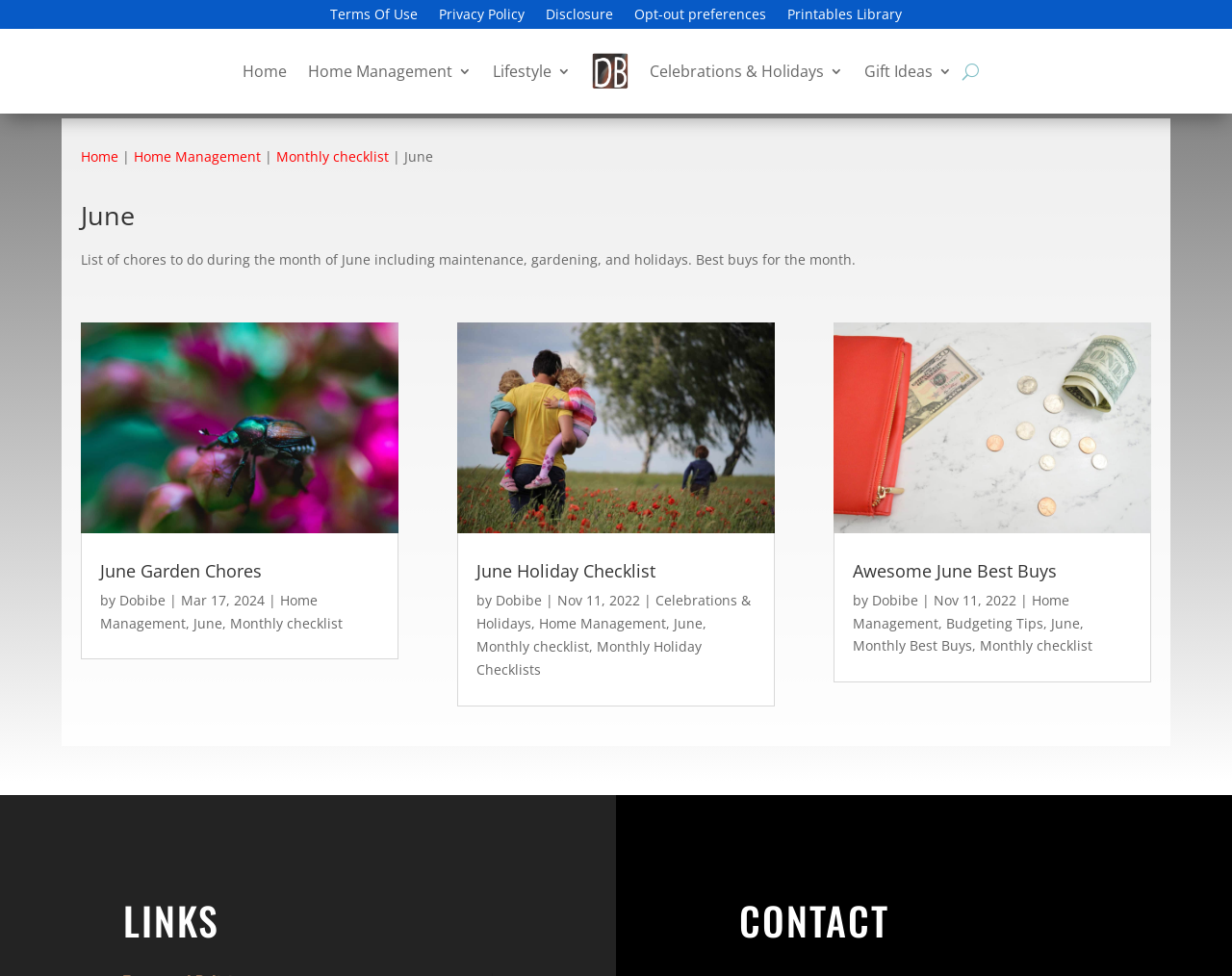Indicate the bounding box coordinates of the clickable region to achieve the following instruction: "Read the 'June Holiday Checklist' article."

[0.371, 0.33, 0.629, 0.547]